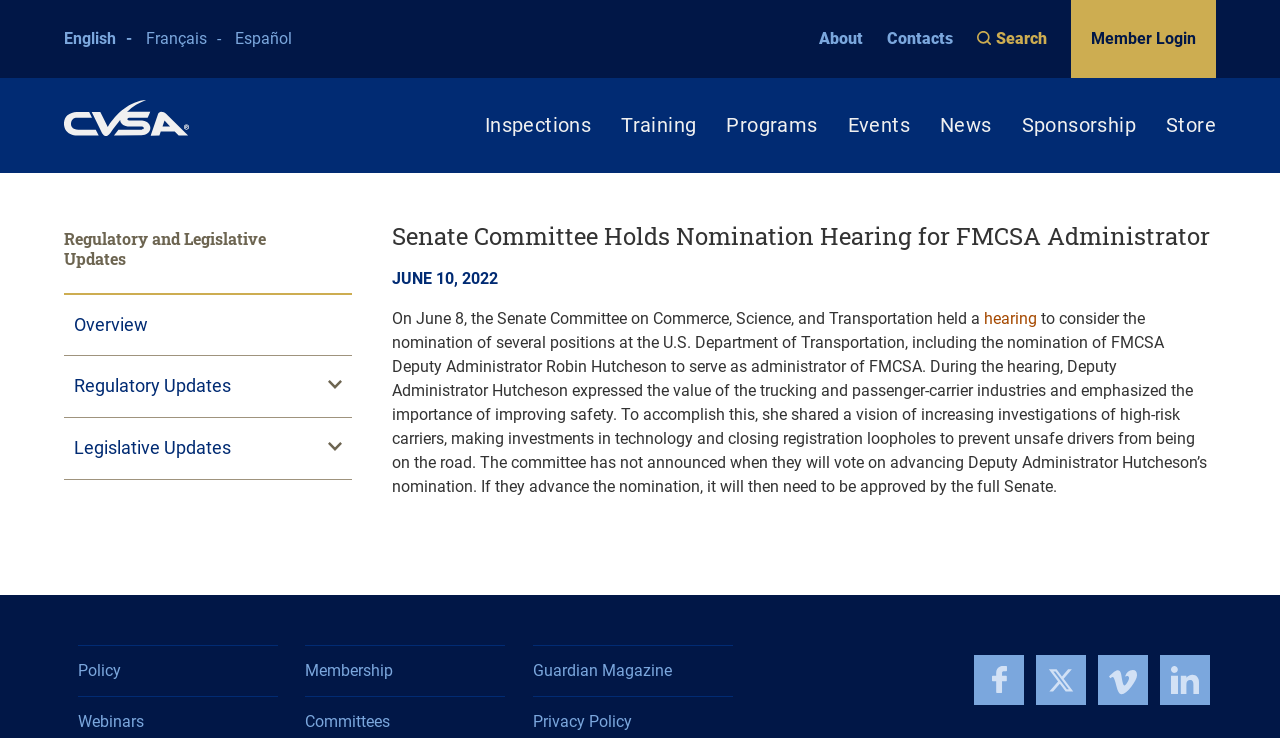Can you identify the bounding box coordinates of the clickable region needed to carry out this instruction: 'Switch to English language'? The coordinates should be four float numbers within the range of 0 to 1, stated as [left, top, right, bottom].

[0.05, 0.0, 0.111, 0.106]